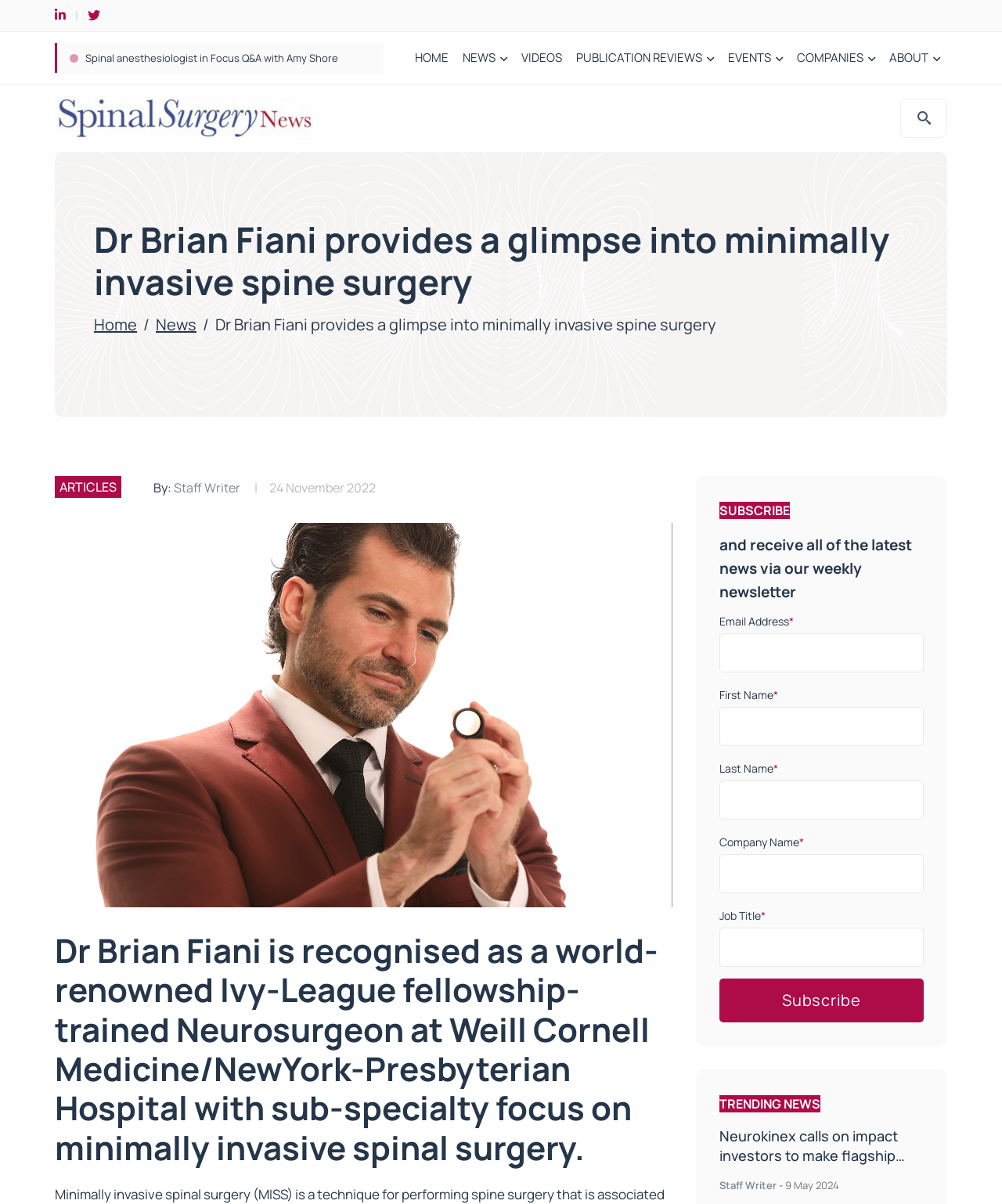Using the description: "Staff Writer", determine the UI element's bounding box coordinates. Ensure the coordinates are in the format of four float numbers between 0 and 1, i.e., [left, top, right, bottom].

[0.718, 0.979, 0.775, 0.991]